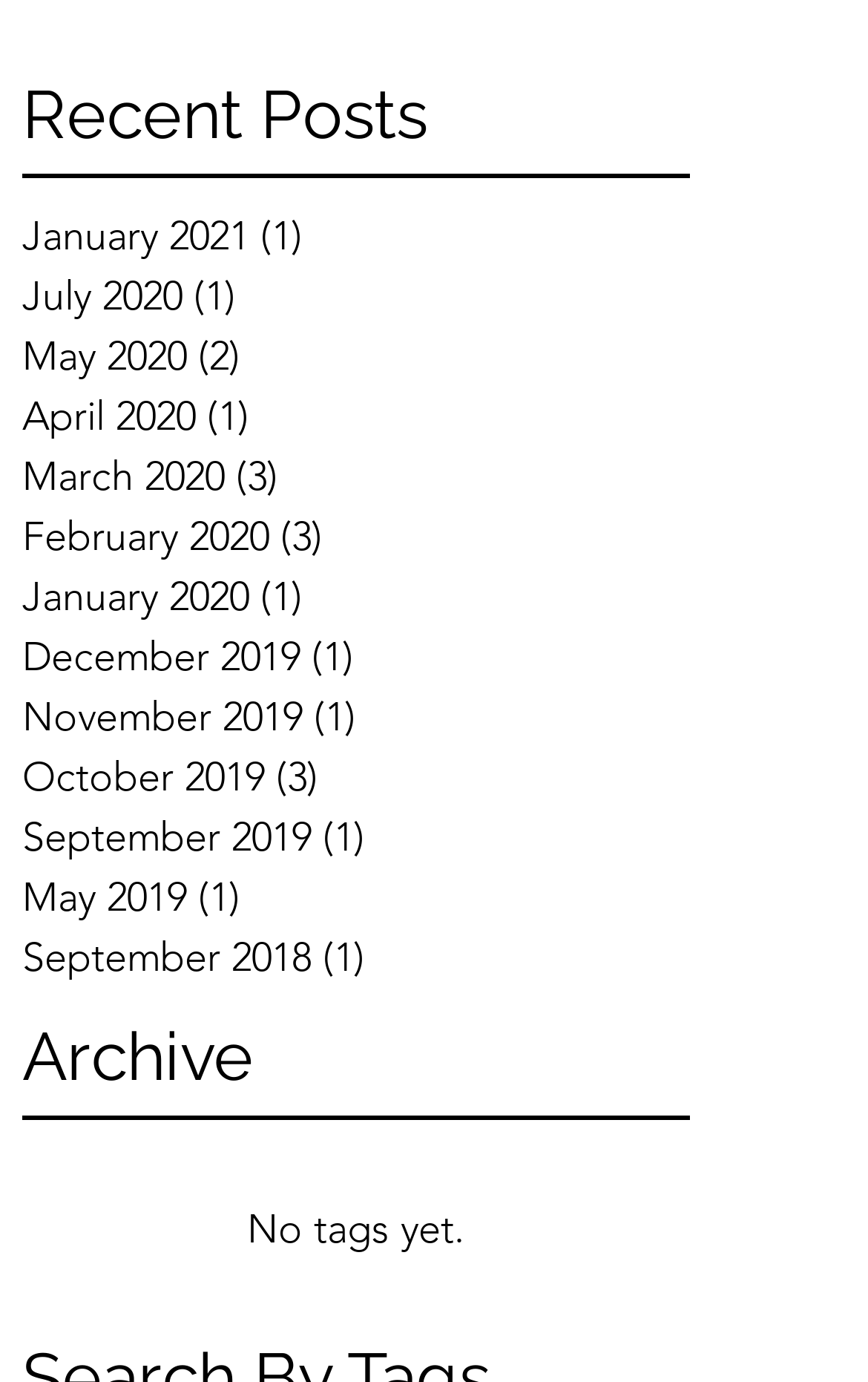Use a single word or phrase to answer the question: What is the general topic of the posts on this webpage?

Unknown